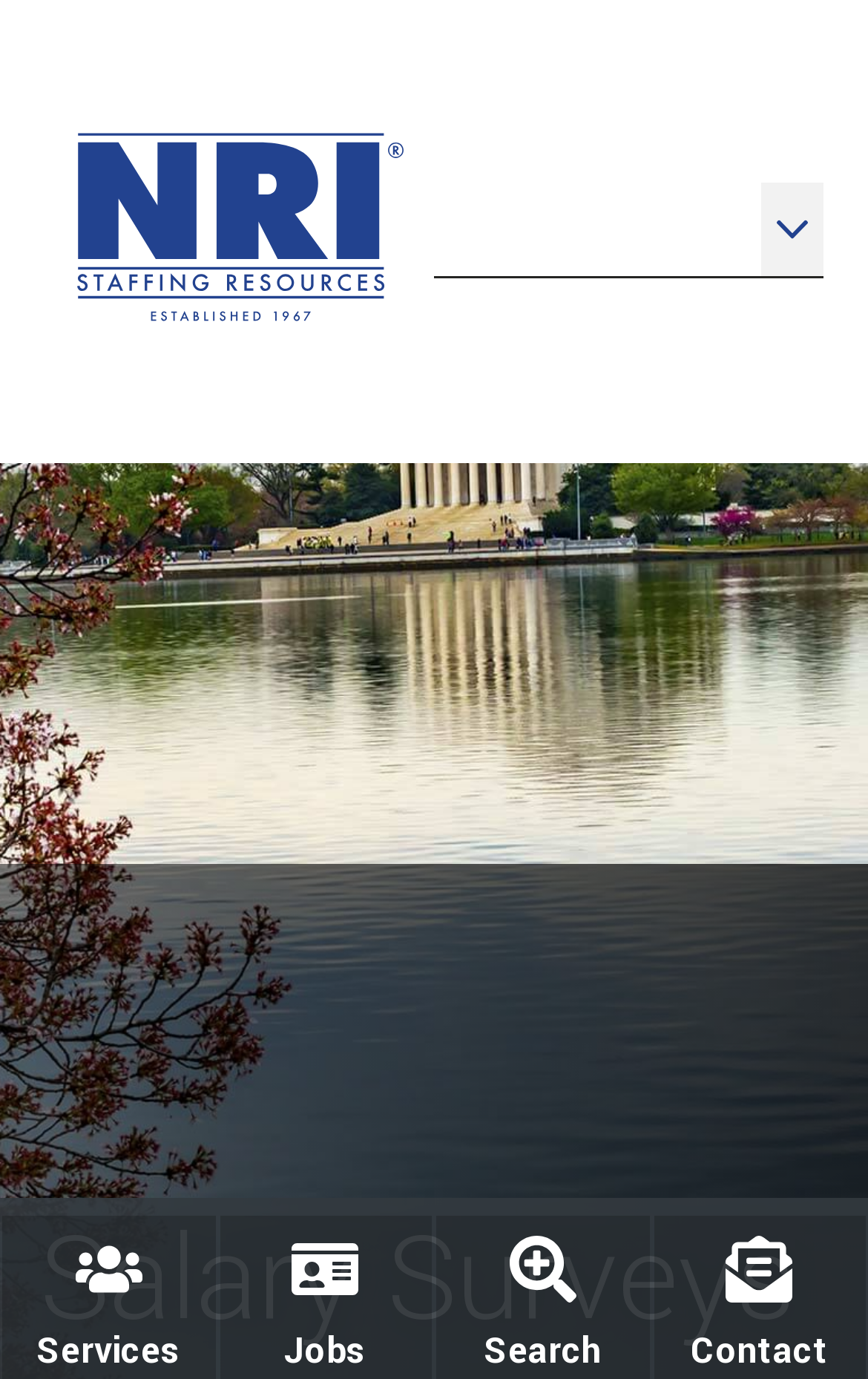Locate the UI element described as follows: "Services". Return the bounding box coordinates as four float numbers between 0 and 1 in the order [left, top, right, bottom].

[0.042, 0.96, 0.208, 0.997]